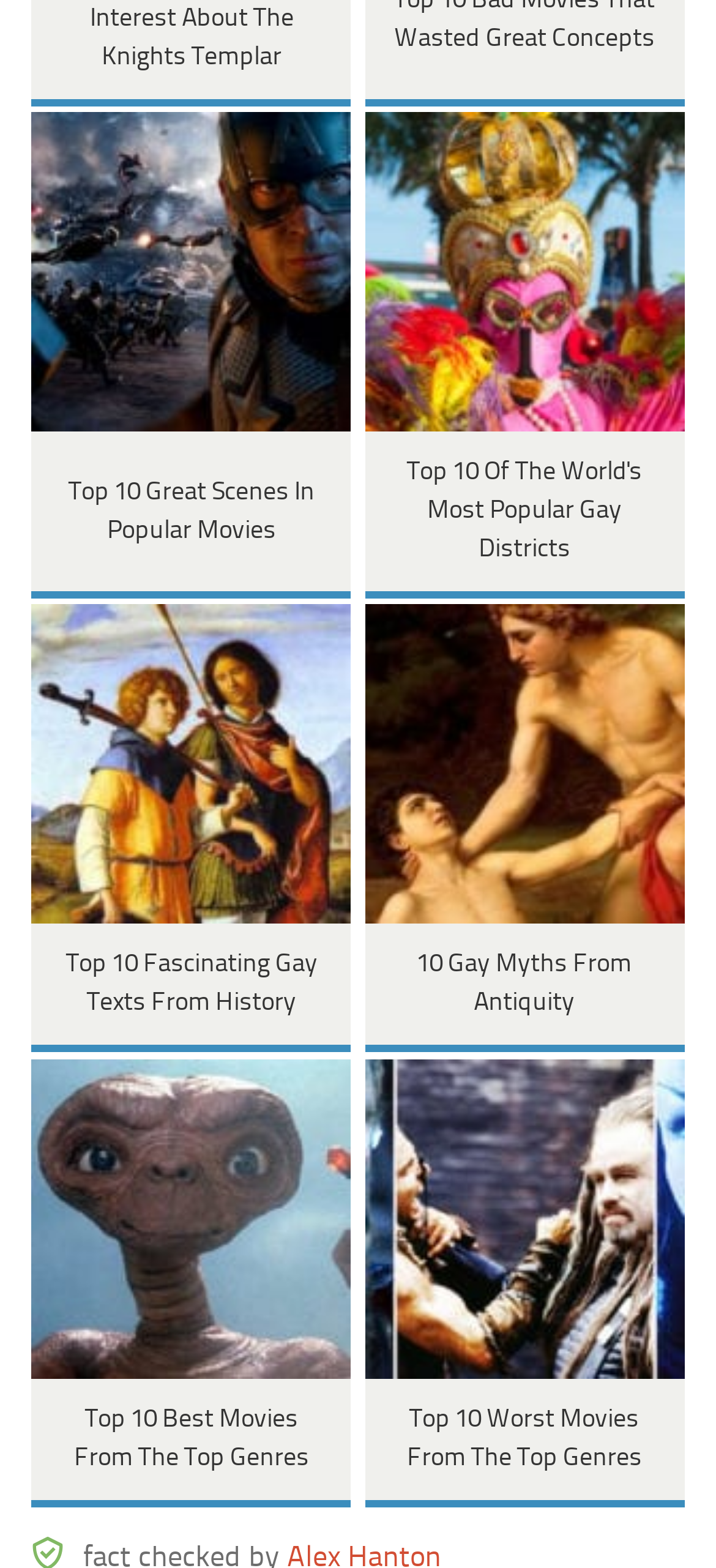Locate the bounding box coordinates of the element that should be clicked to execute the following instruction: "Check 10 Gay Myths From Antiquity".

[0.509, 0.386, 0.955, 0.672]